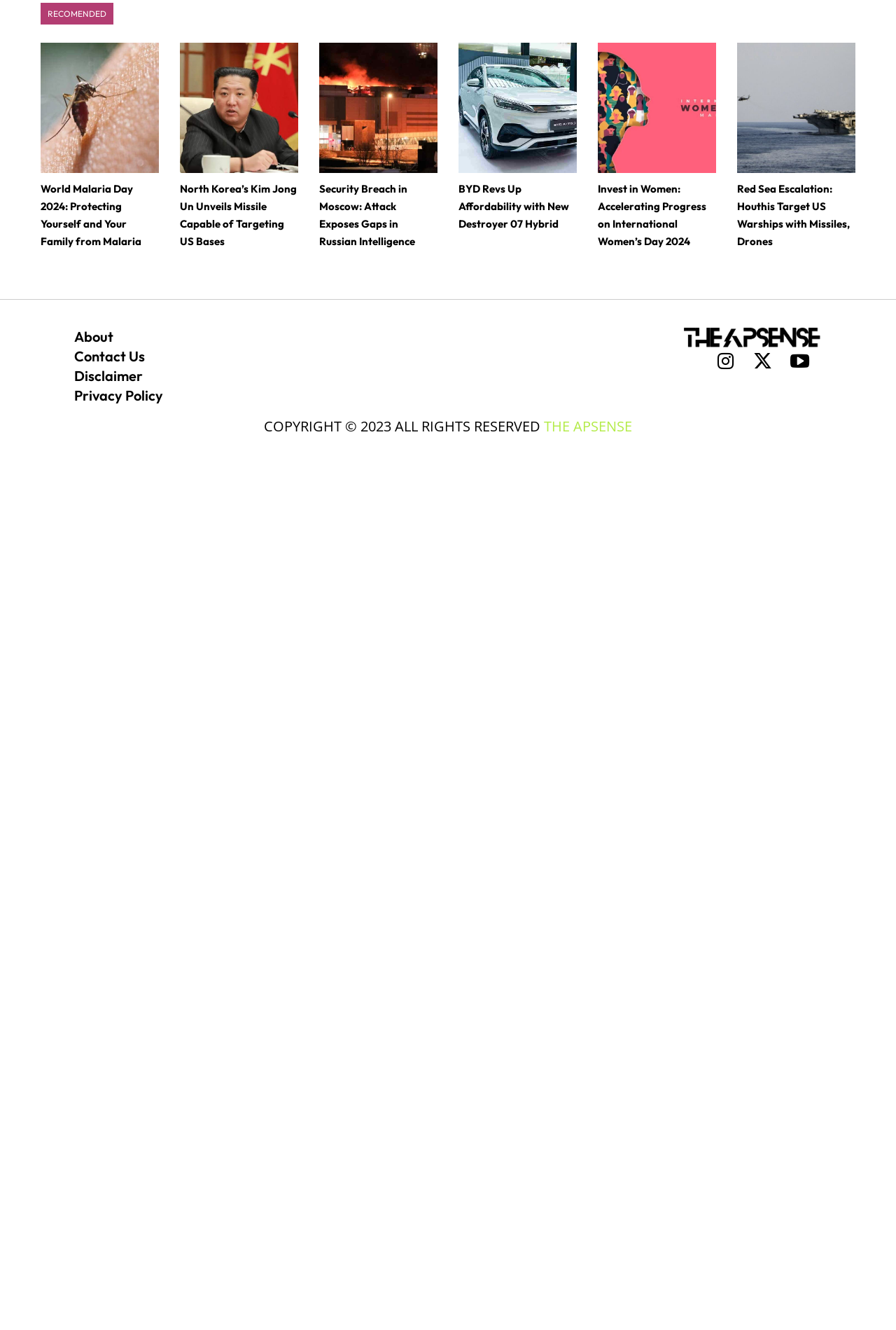Answer the following in one word or a short phrase: 
What is the purpose of the links at the bottom of the webpage?

Navigation